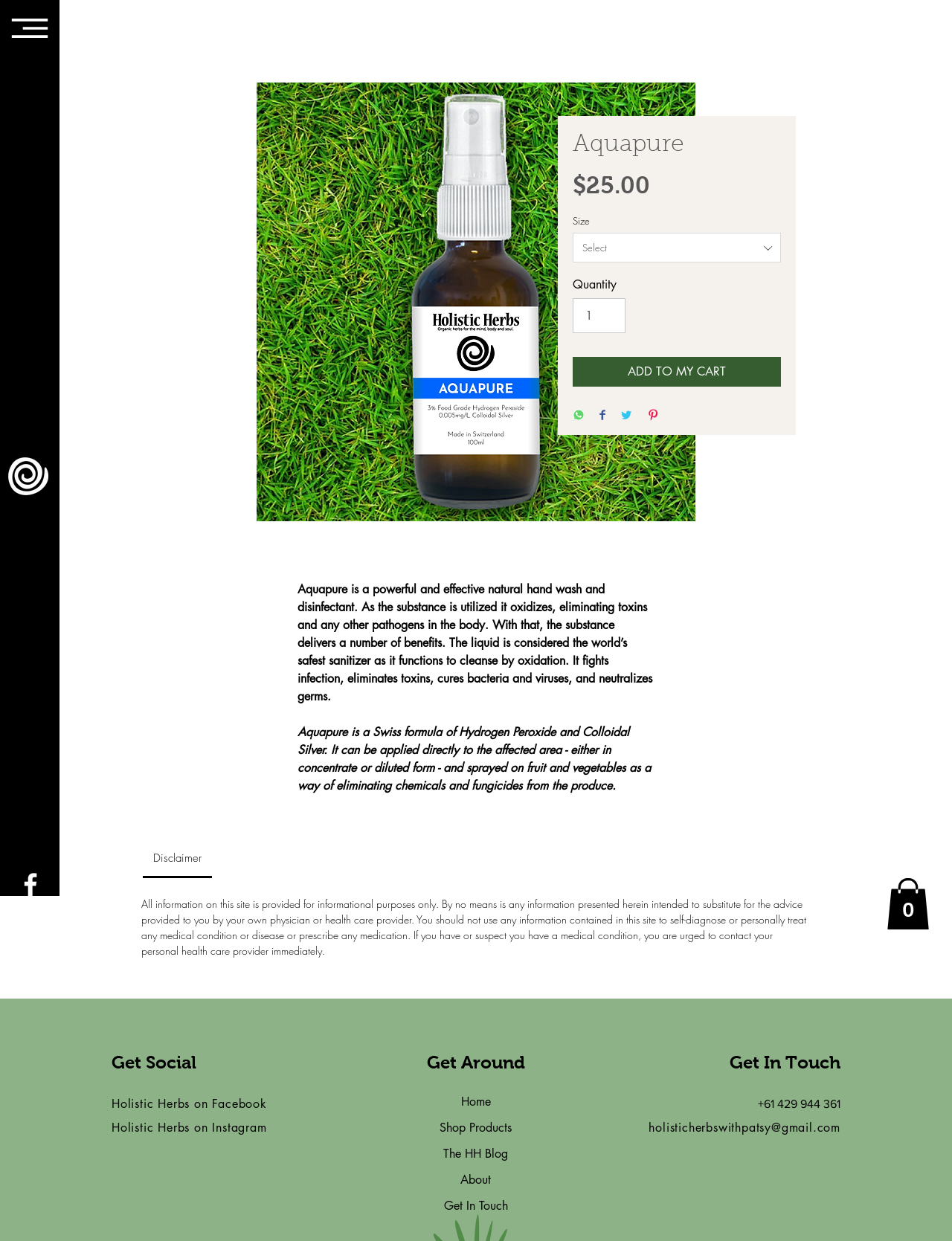Using the webpage screenshot and the element description Holistic Herbs on Facebook, determine the bounding box coordinates. Specify the coordinates in the format (top-left x, top-left y, bottom-right x, bottom-right y) with values ranging from 0 to 1.

[0.117, 0.884, 0.28, 0.895]